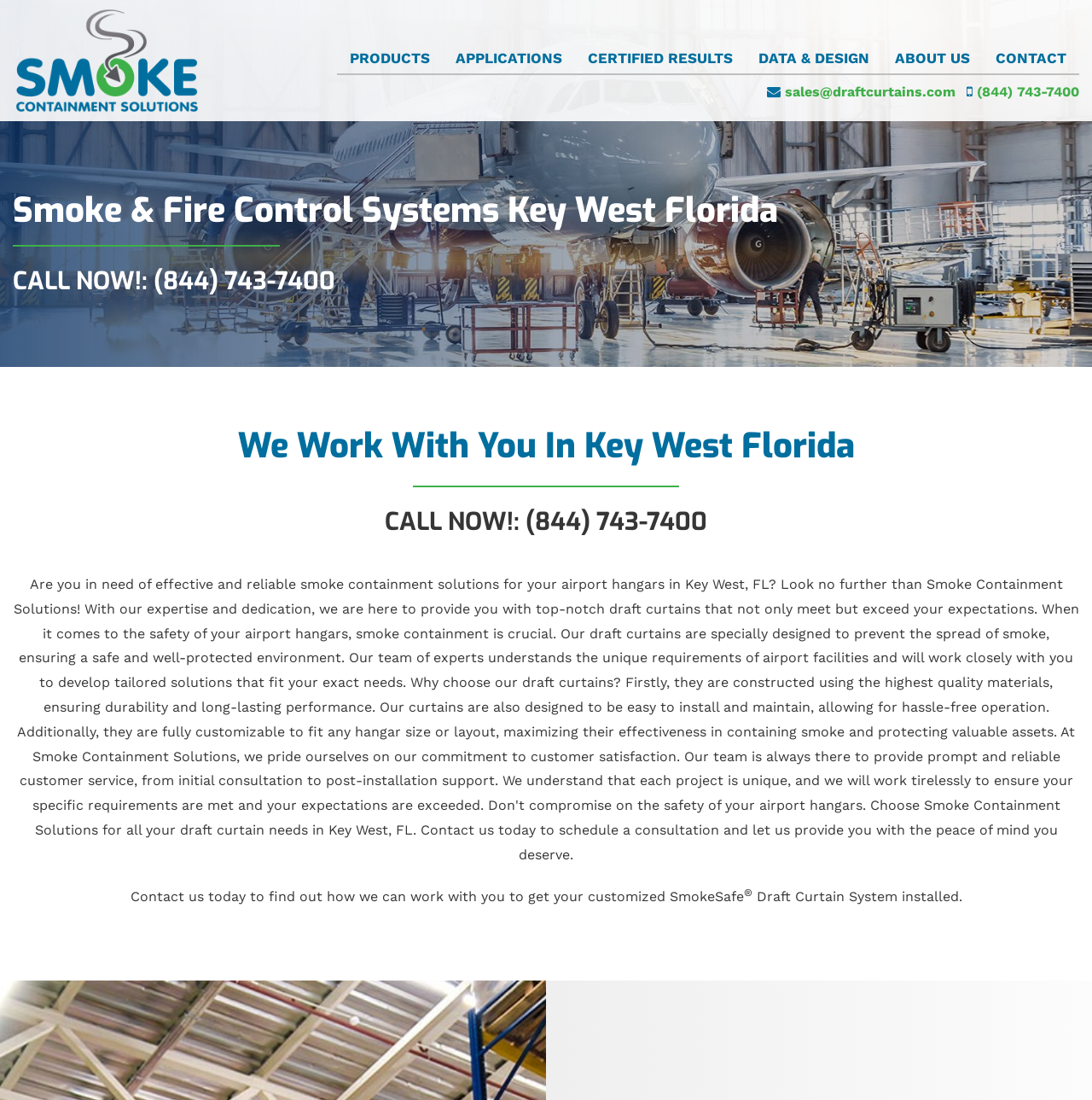Please find the bounding box coordinates of the section that needs to be clicked to achieve this instruction: "Click on the 'PRODUCTS' link".

[0.309, 0.037, 0.405, 0.068]